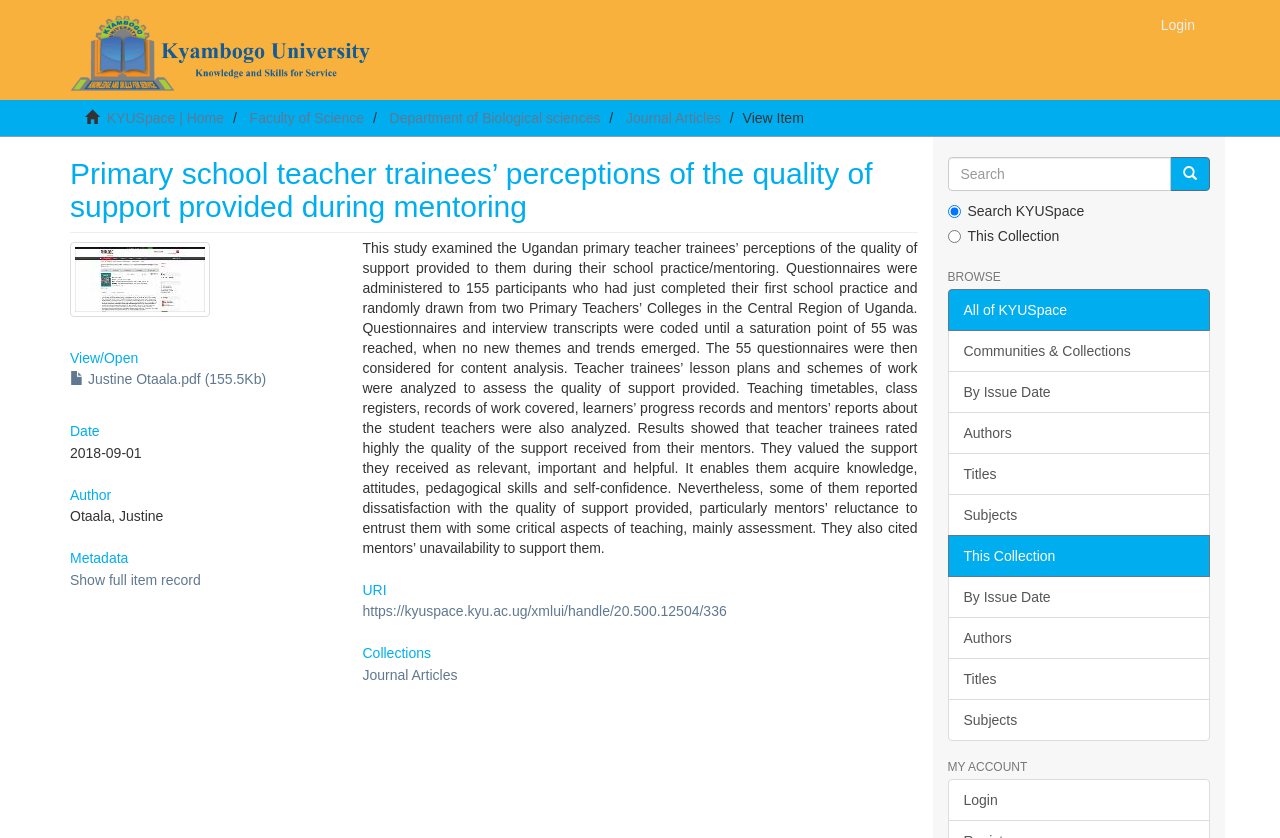What is the text of the first link on the webpage?
Please provide a single word or phrase in response based on the screenshot.

Login